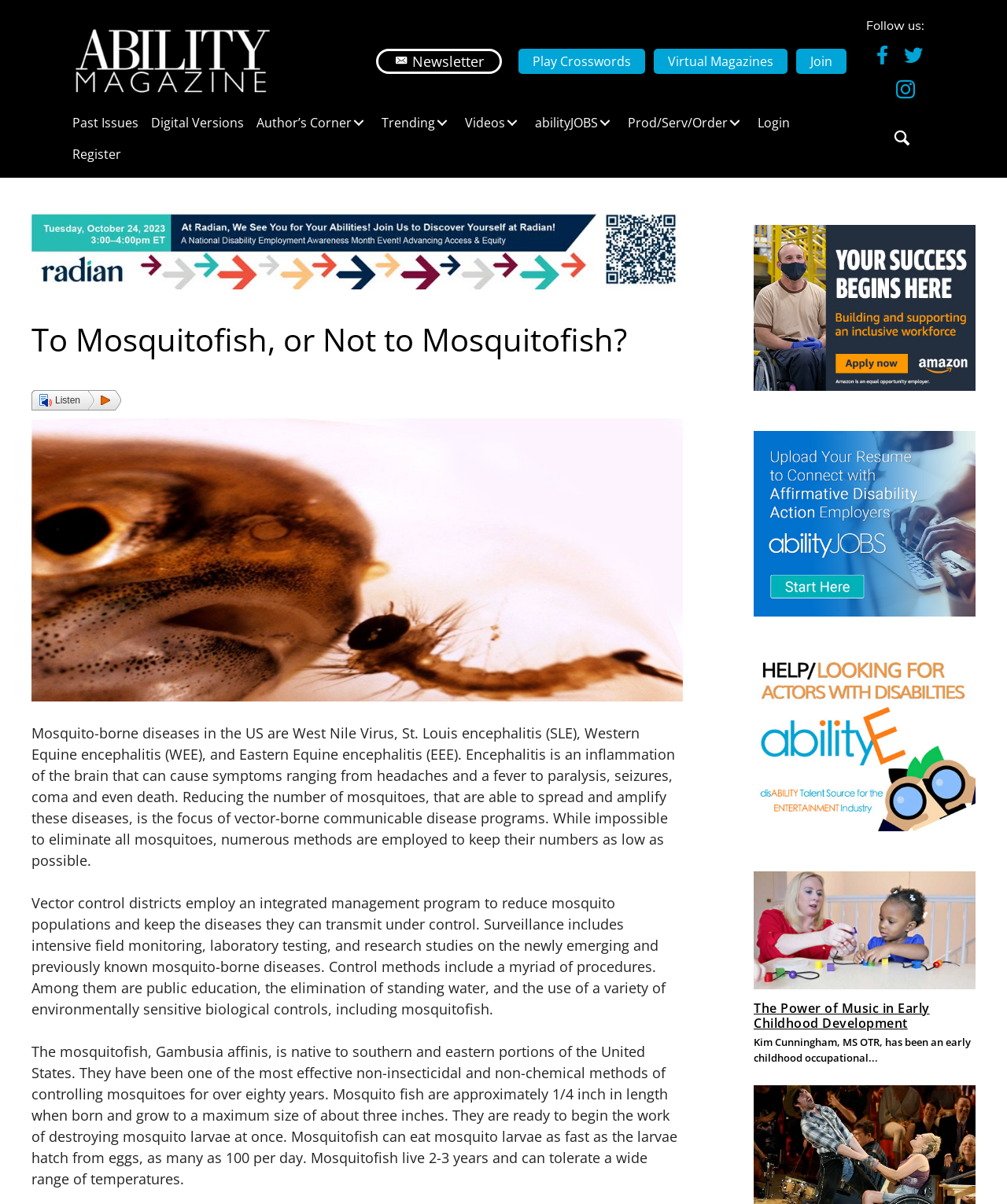How many links are in the primary navigation?
Respond with a short answer, either a single word or a phrase, based on the image.

7